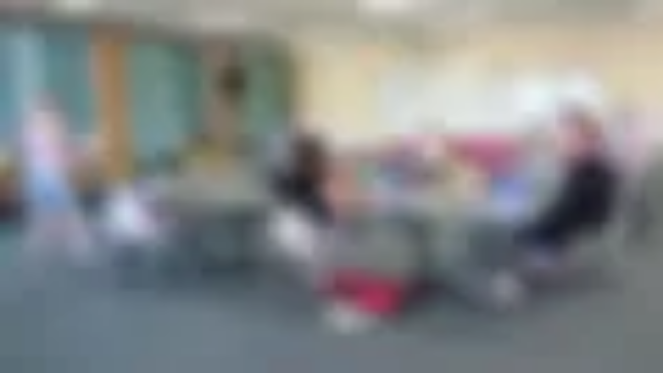What is the purpose of the training program?
Please respond to the question with as much detail as possible.

The training program is designed to enhance the skills of the participants, which is likely to be achieved through discussions or activities taking place in the meeting space.